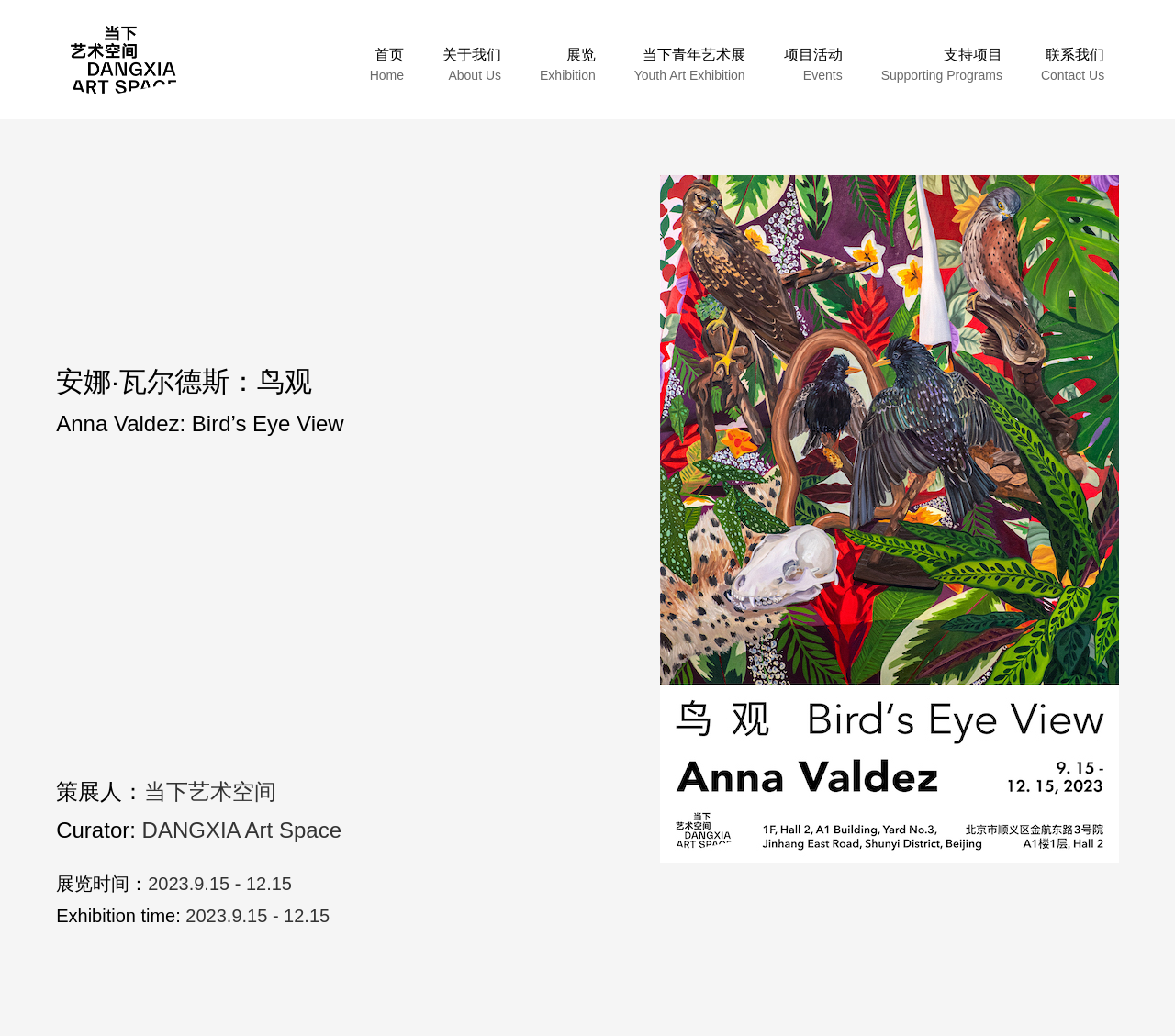How many navigation links are there?
Based on the image, give a one-word or short phrase answer.

7